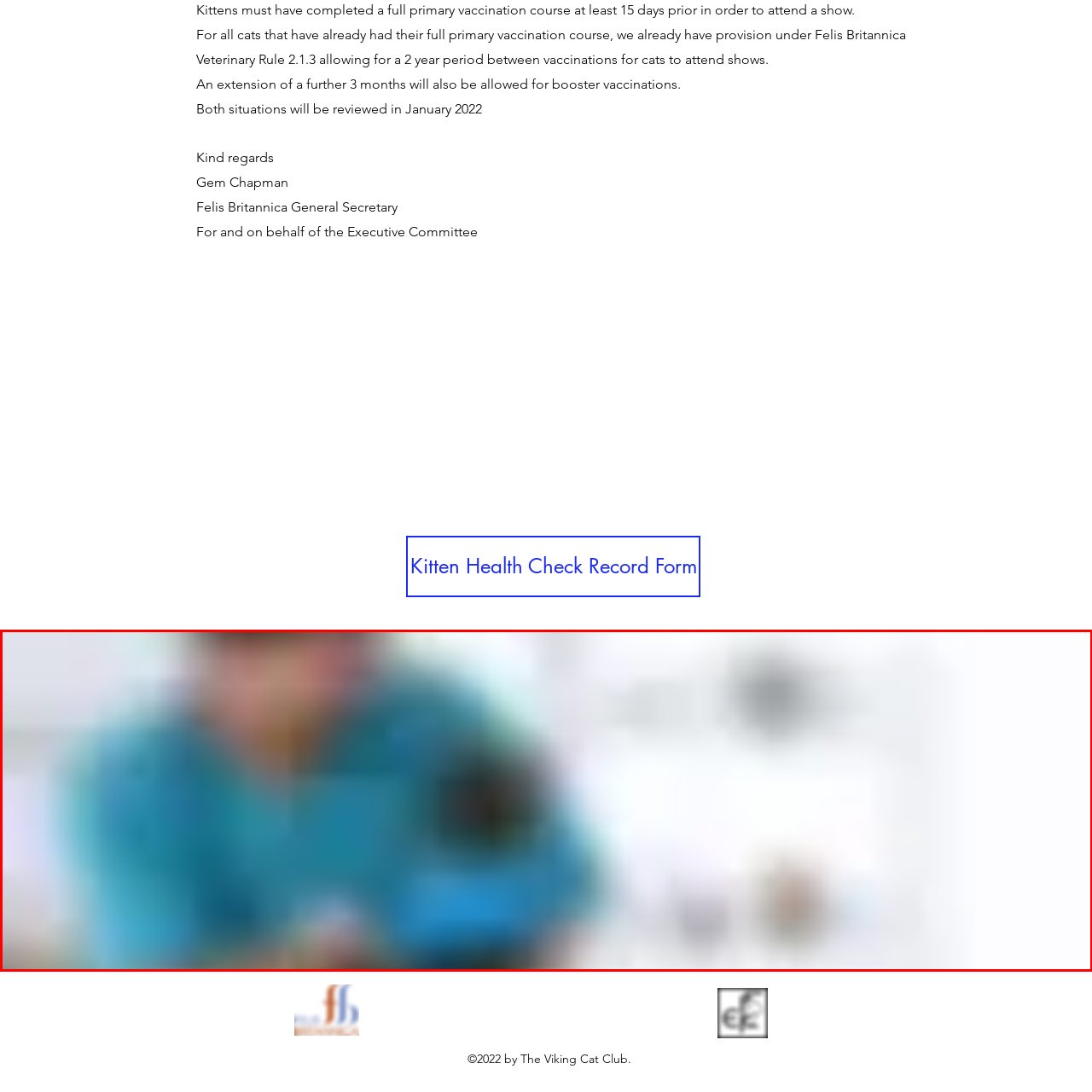Provide a comprehensive description of the image highlighted by the red bounding box.

In this image, a veterinarian is portrayed holding a black cat while wearing a bright blue surgical scrubs top. The backdrop features a clean, well-lit veterinary clinic, with various pet health items and equipment visible. This setting emphasizes the professional care and attention given to pets, particularly in relation to health checks and vaccinations. The overall atmosphere conveys a sense of trust and compassion between the veterinarian and their feline patient, highlighting the importance of routine health checks for kittens and cats in order to ensure their well-being and readiness for events like shows.